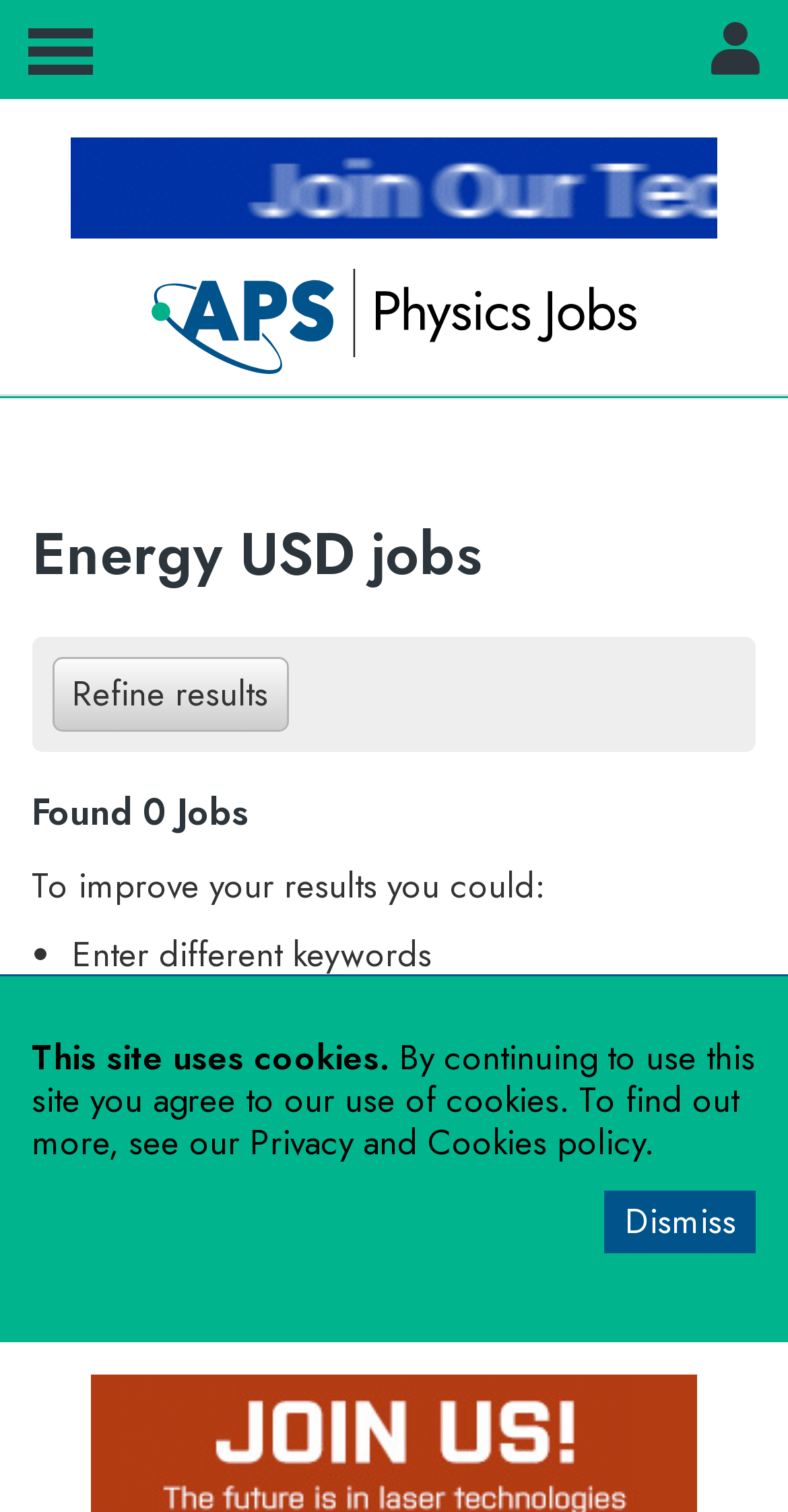Give a concise answer using one word or a phrase to the following question:
What is the purpose of the 'Create alert' link?

To create a job alert